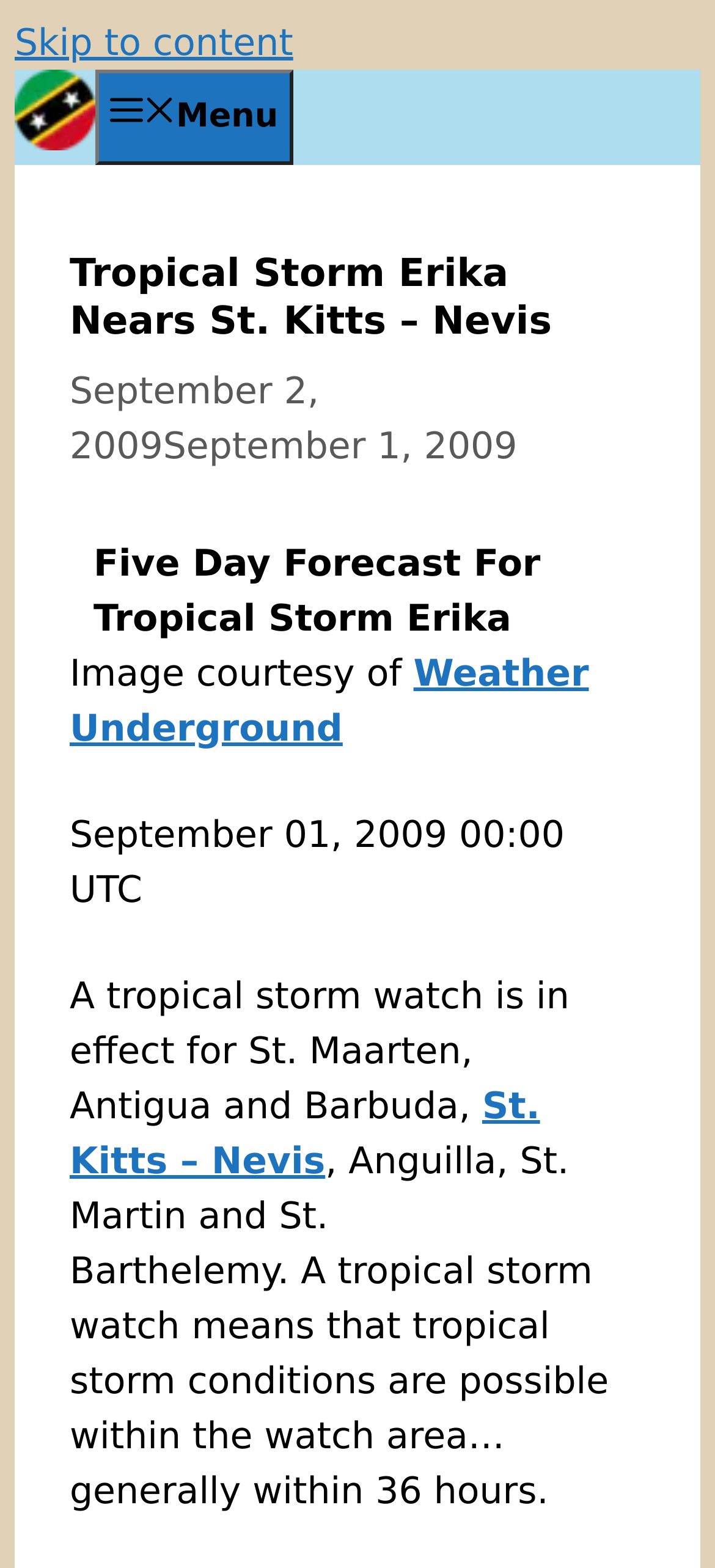What is the date of the tropical storm watch?
Please answer the question as detailed as possible based on the image.

I found the date by looking at the text 'September 01, 2009 00:00 UTC' which is located below the image 'Five Day Forecast For Tropical Storm Erika'.